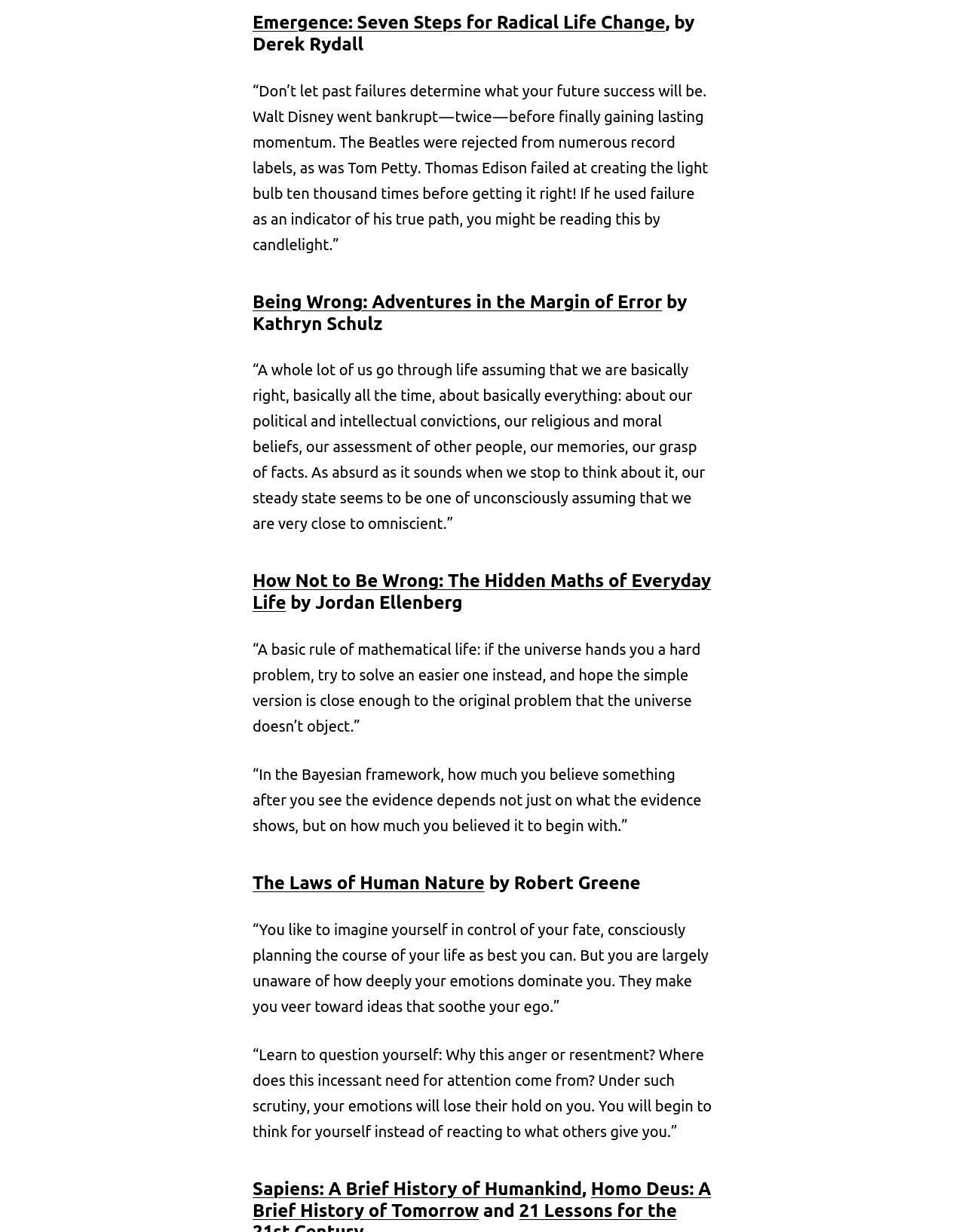Find the bounding box coordinates for the UI element that matches this description: "The Laws of Human Nature".

[0.262, 0.708, 0.502, 0.725]